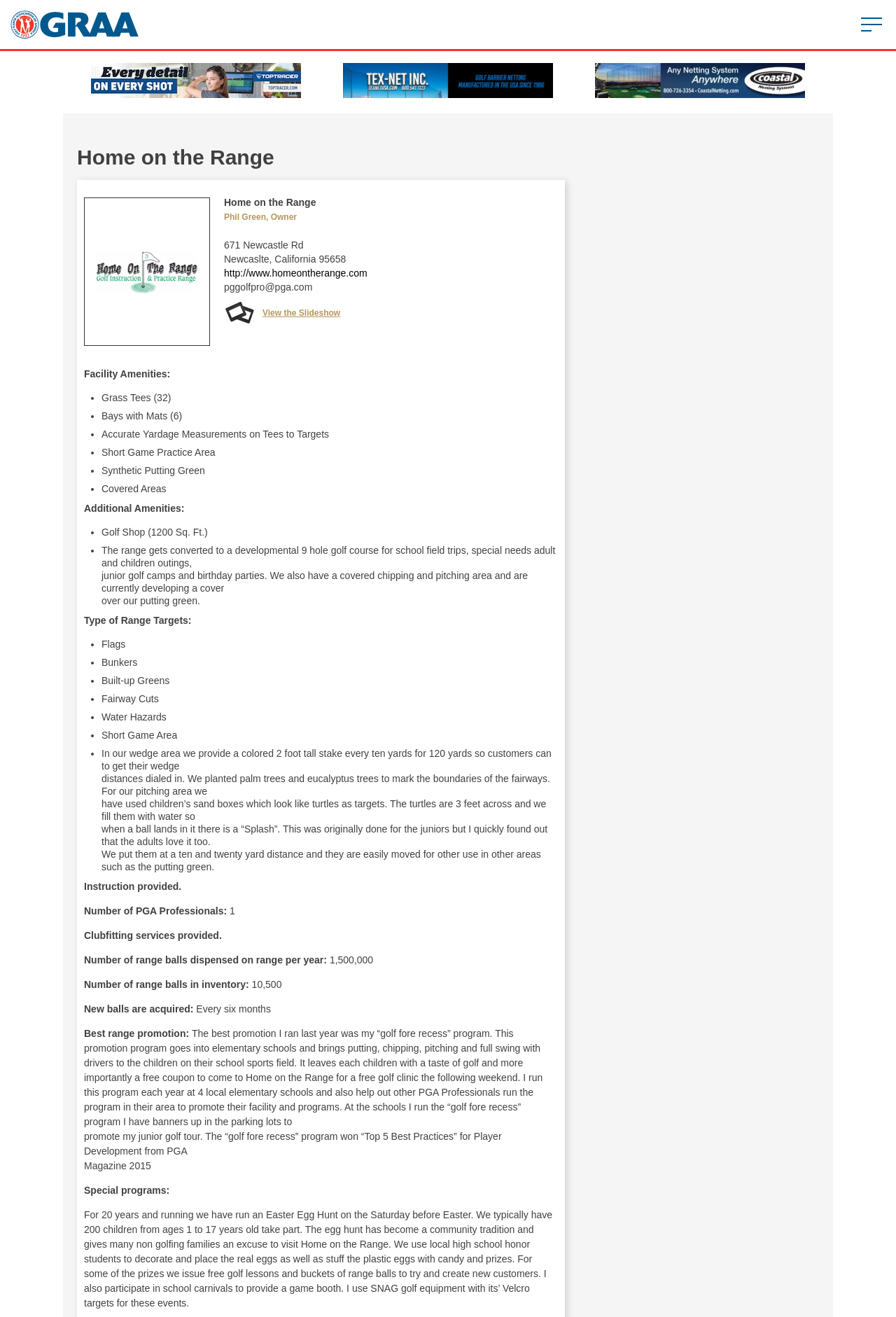What is the type of range targets?
Use the information from the image to give a detailed answer to the question.

I found the answer by looking at the static text element with the text 'Type of Range Targets:' and its corresponding list of targets which includes 'Flags', 'Bunkers', 'Built-up Greens', and more.